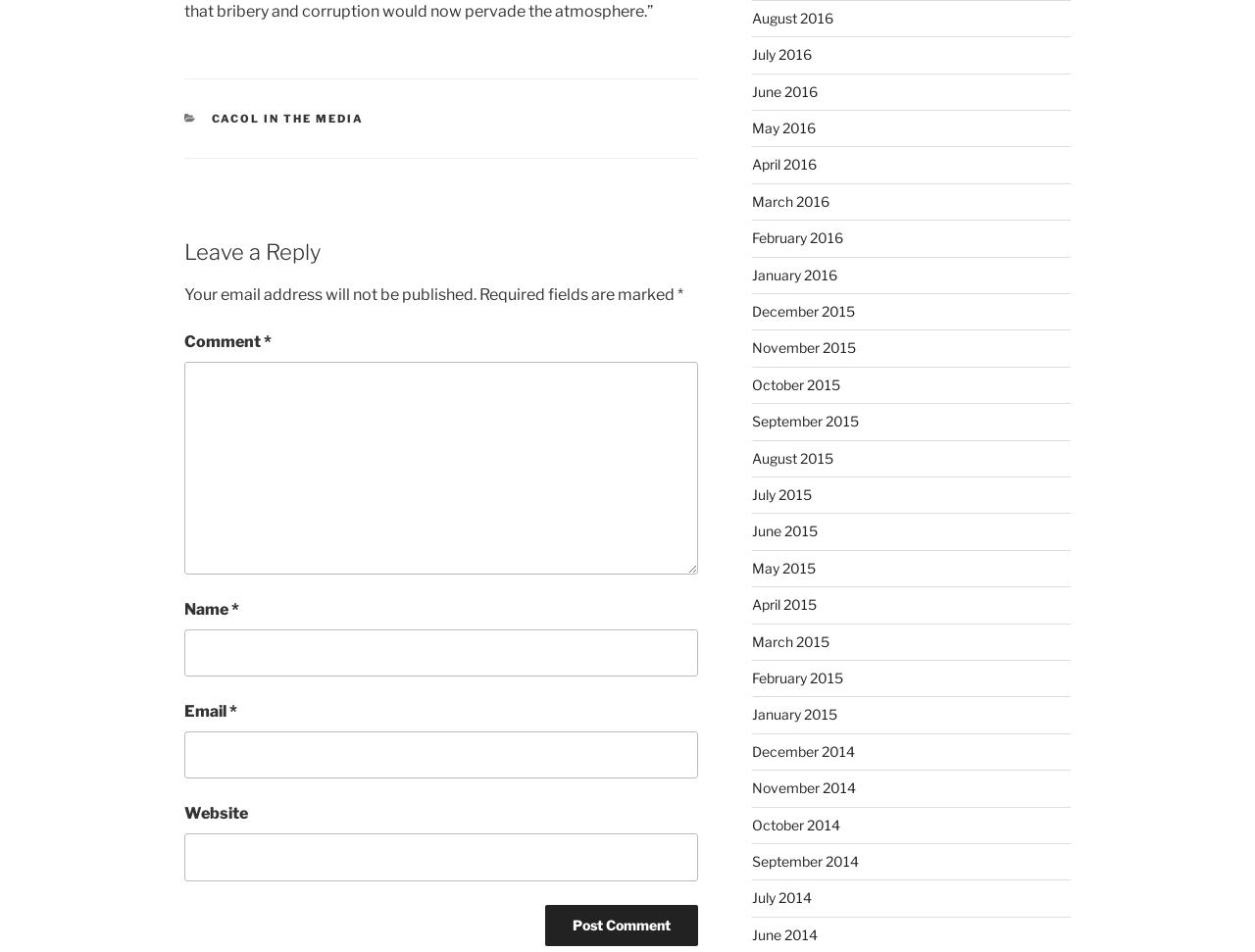What is the category of links listed in the footer?
Please provide a detailed answer to the question.

The links listed in the footer, such as 'August 2016', 'July 2016', and so on, appear to be a list of months and years, suggesting that they are categories for archiving or organizing content.